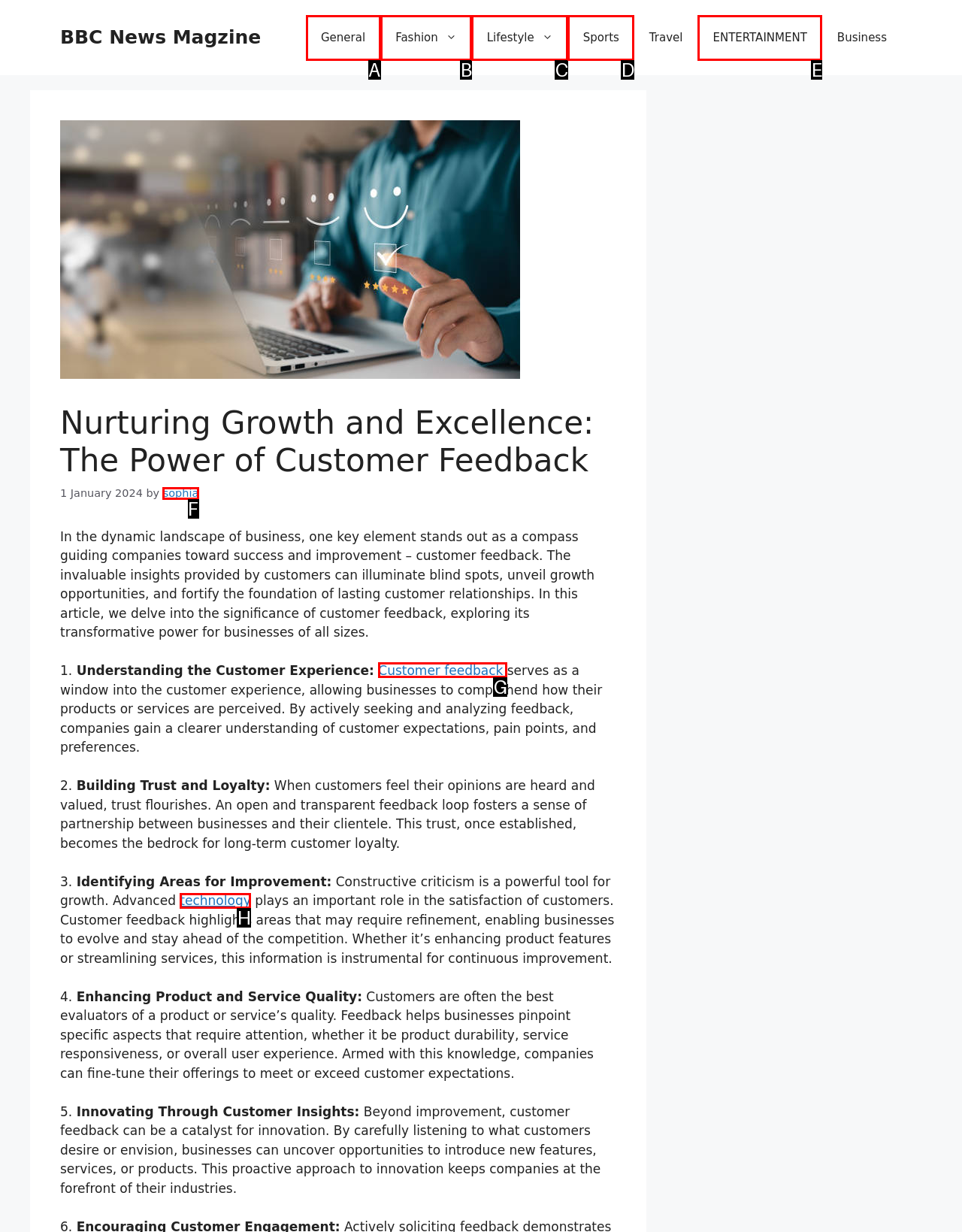Identify the HTML element I need to click to complete this task: Learn about 'Customer feedback' Provide the option's letter from the available choices.

G